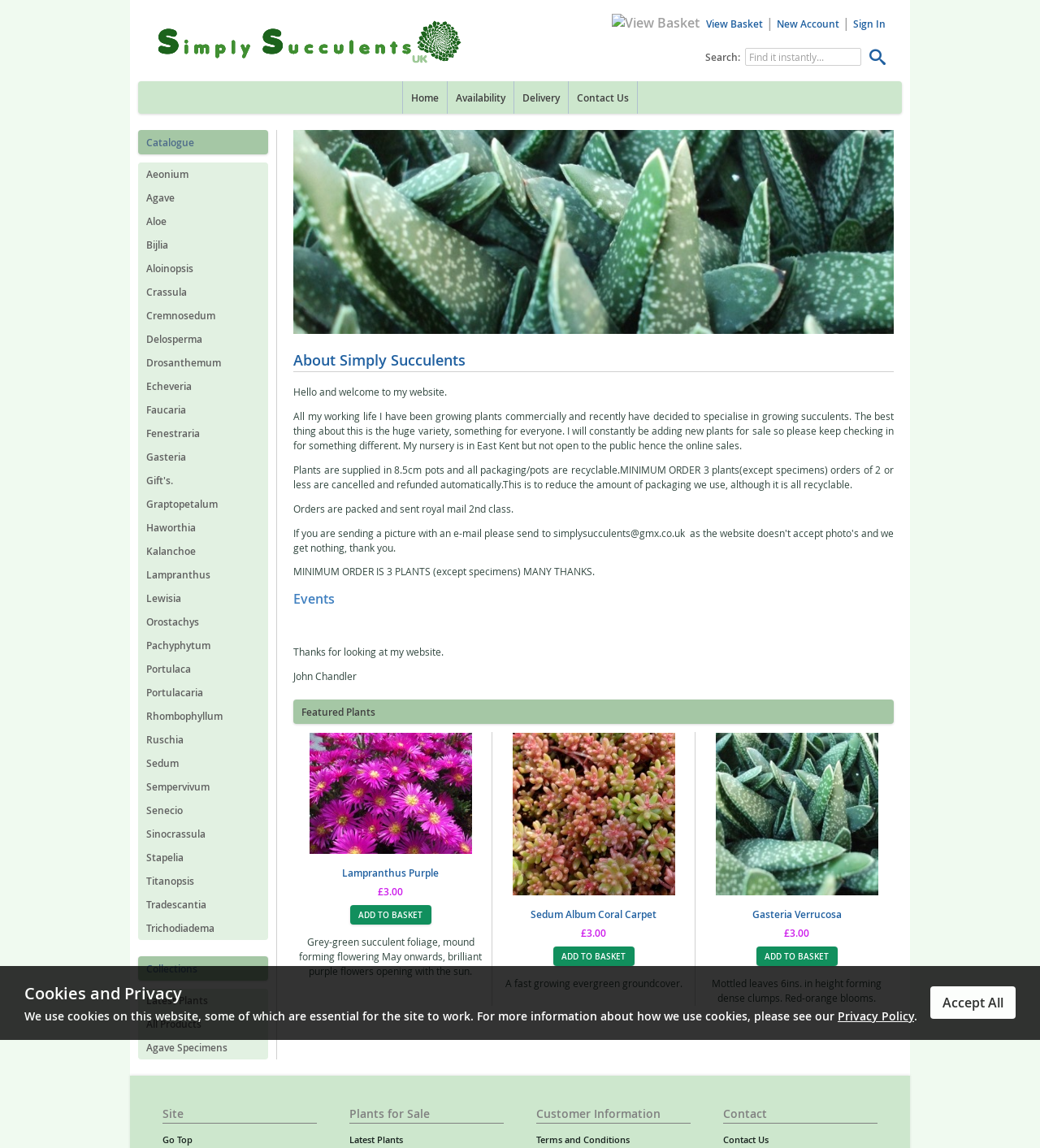What is the description of the Sedum Album Coral Carpet plant?
From the details in the image, provide a complete and detailed answer to the question.

On the webpage, there is a section featuring plants, and one of the plants is Sedum Album Coral Carpet. The description of this plant is listed as 'A fast growing evergreen groundcover'.